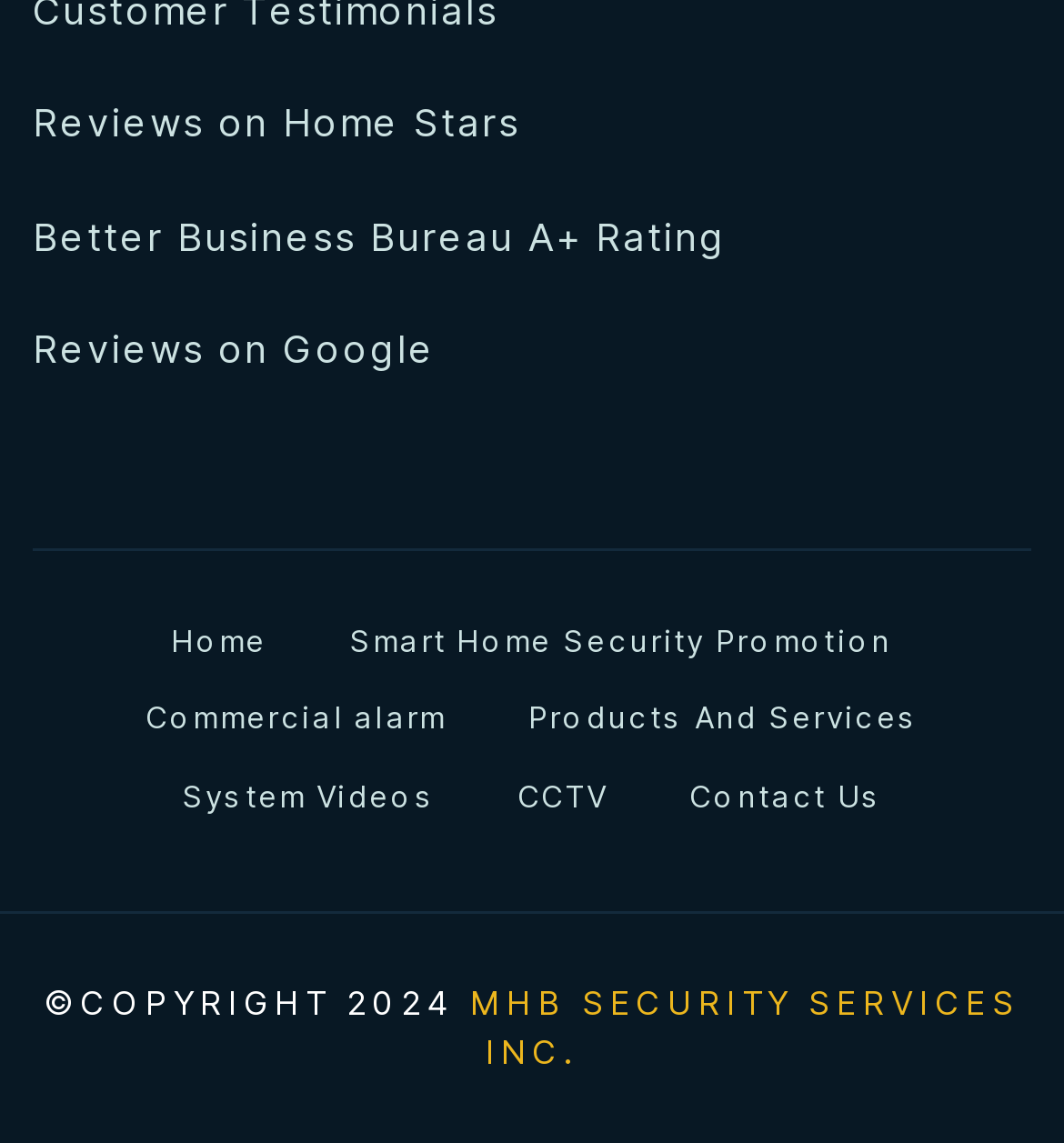Can you specify the bounding box coordinates of the area that needs to be clicked to fulfill the following instruction: "Visit the 'James Jordan' profile"?

None